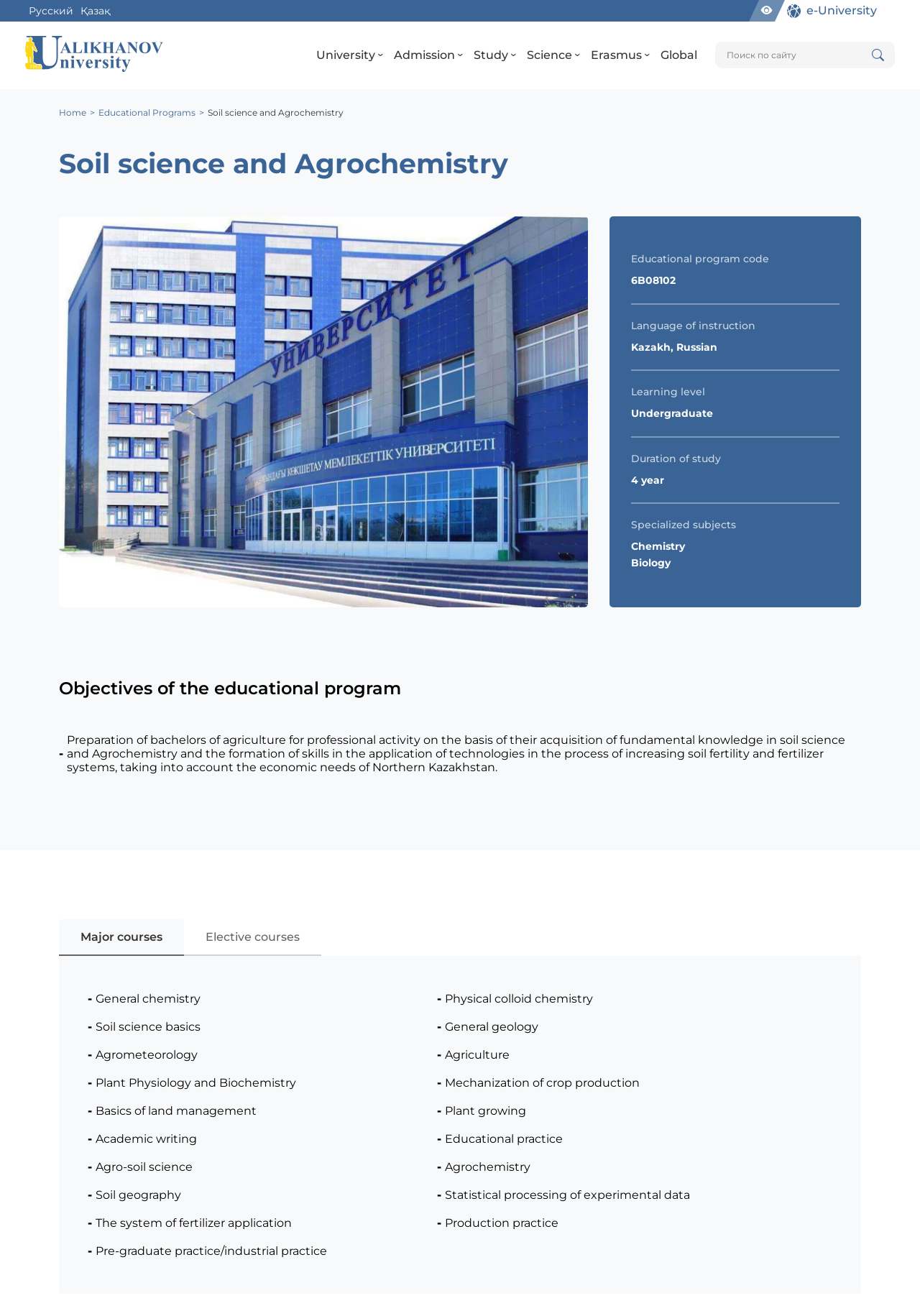Please specify the bounding box coordinates of the clickable region necessary for completing the following instruction: "Search for something on the site". The coordinates must consist of four float numbers between 0 and 1, i.e., [left, top, right, bottom].

[0.777, 0.032, 0.973, 0.052]